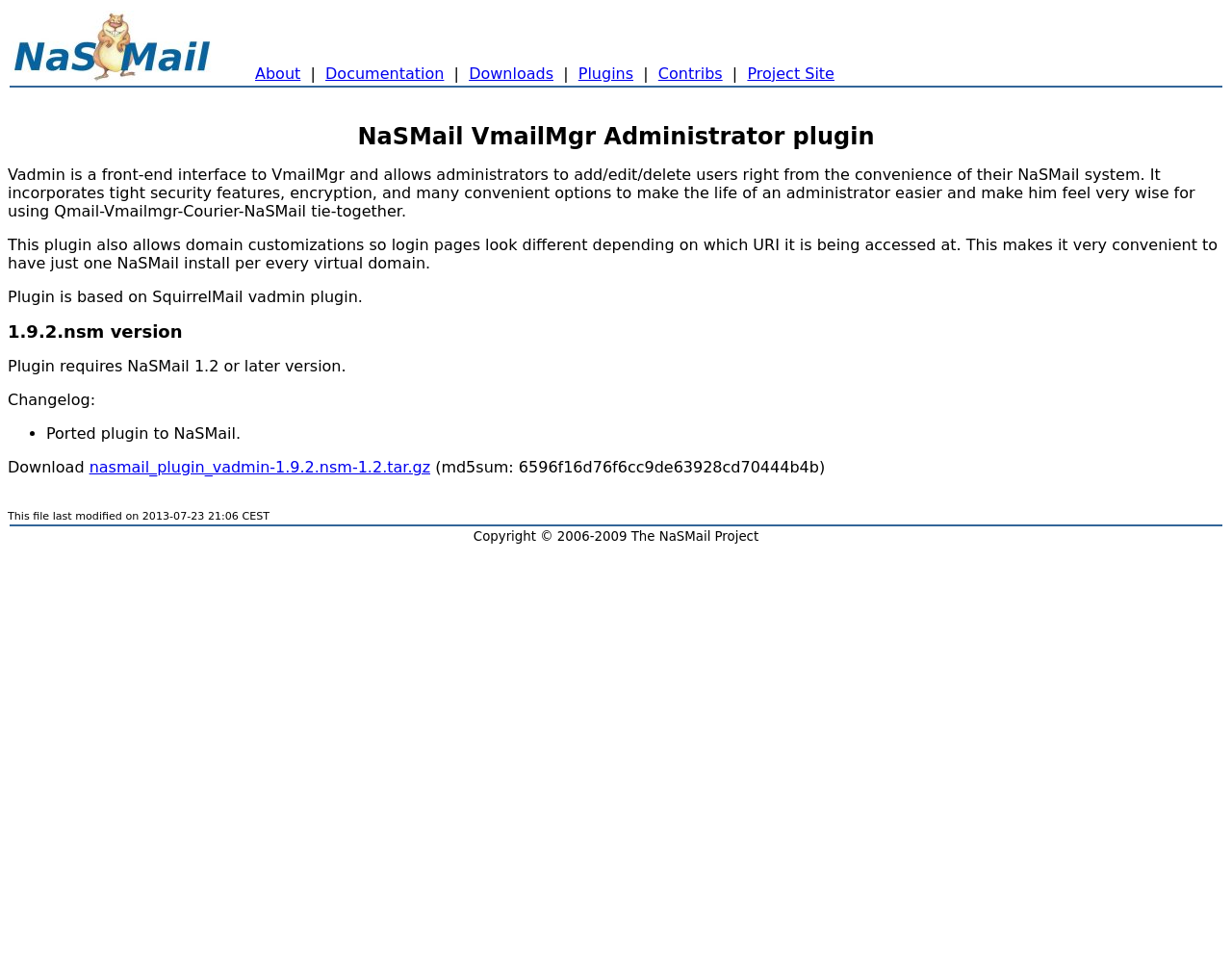Identify the coordinates of the bounding box for the element described below: "Project Site". Return the coordinates as four float numbers between 0 and 1: [left, top, right, bottom].

[0.607, 0.067, 0.677, 0.085]